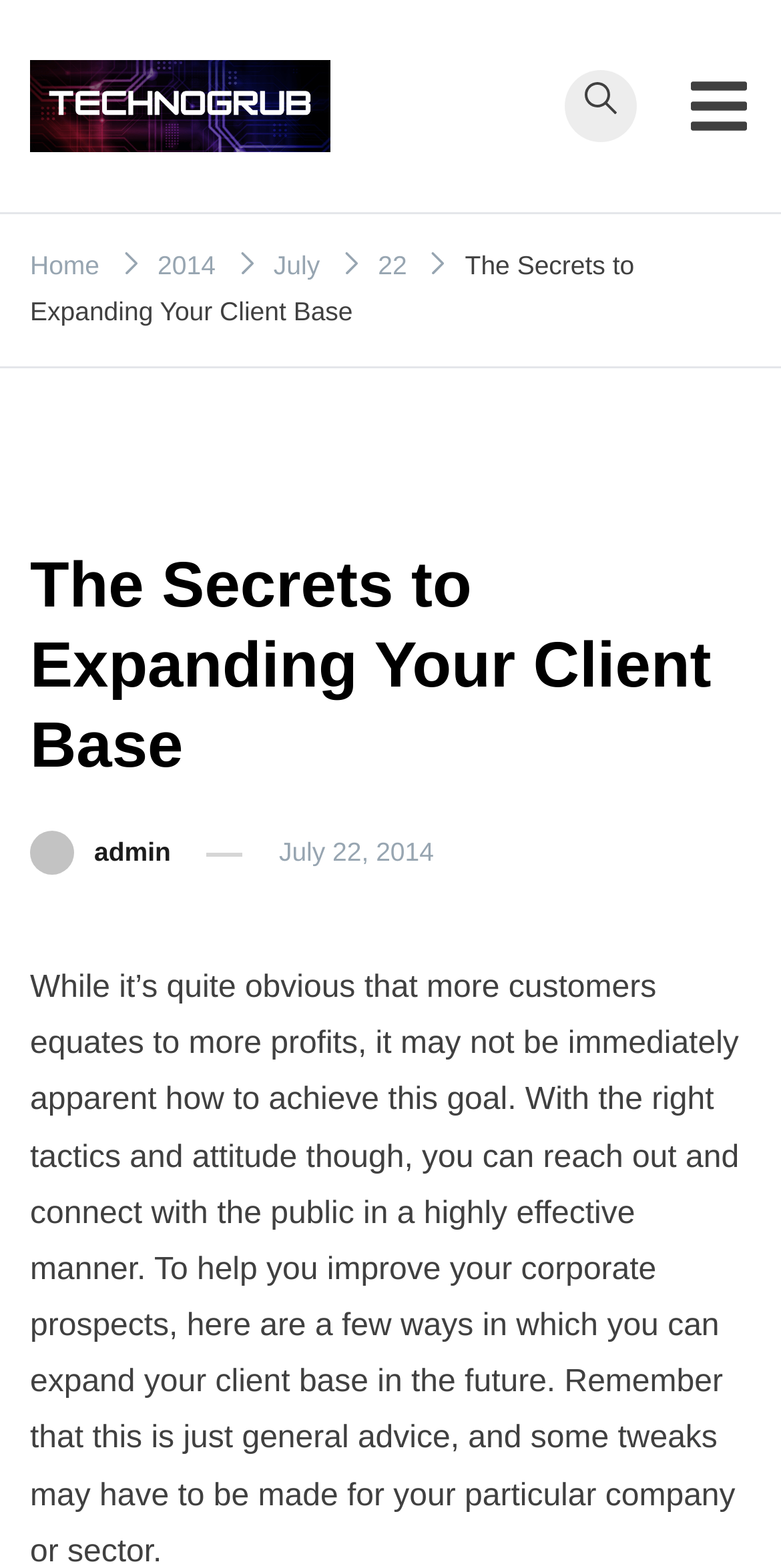Kindly determine the bounding box coordinates for the clickable area to achieve the given instruction: "Click on 'Register Now'".

None